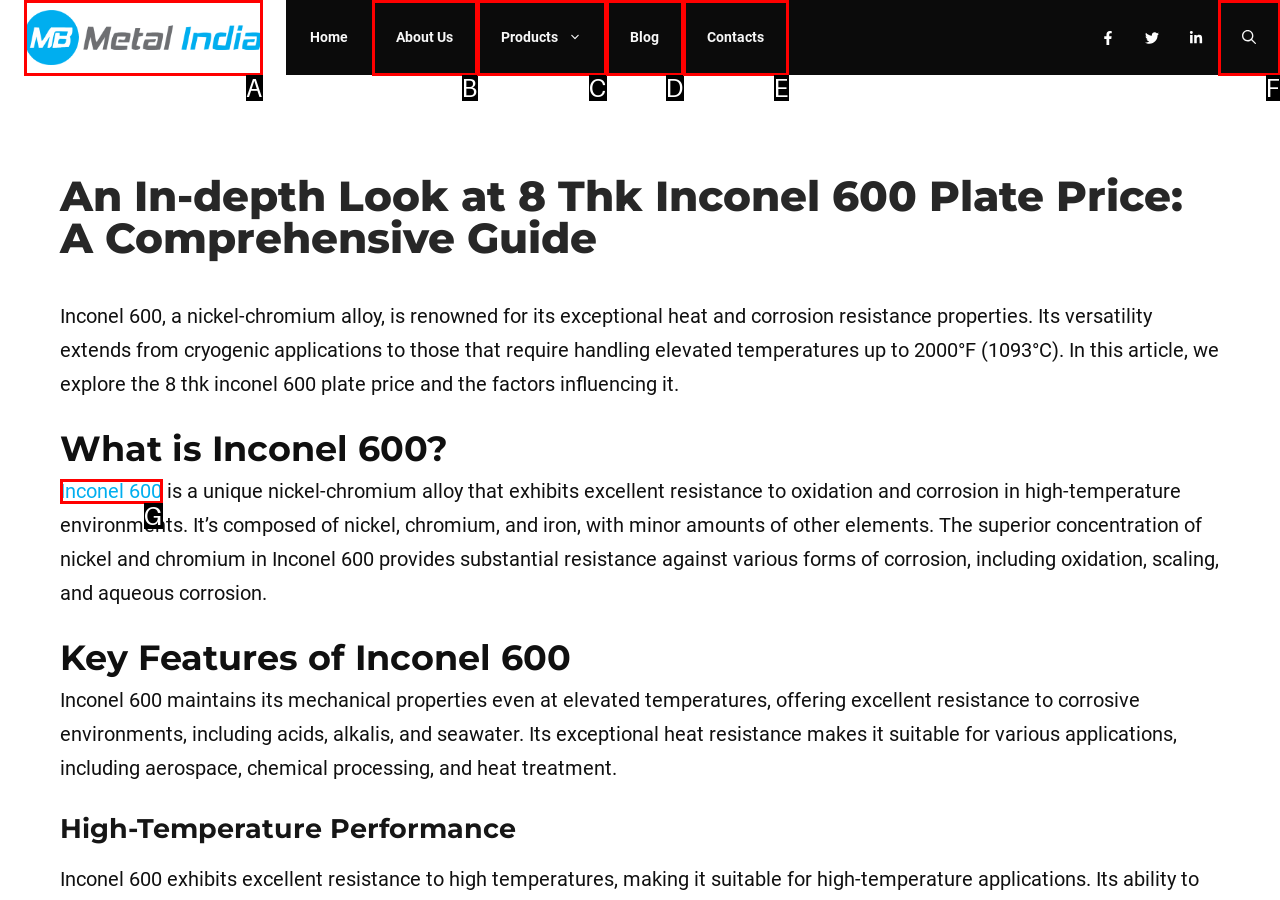From the options presented, which lettered element matches this description: About Us
Reply solely with the letter of the matching option.

B